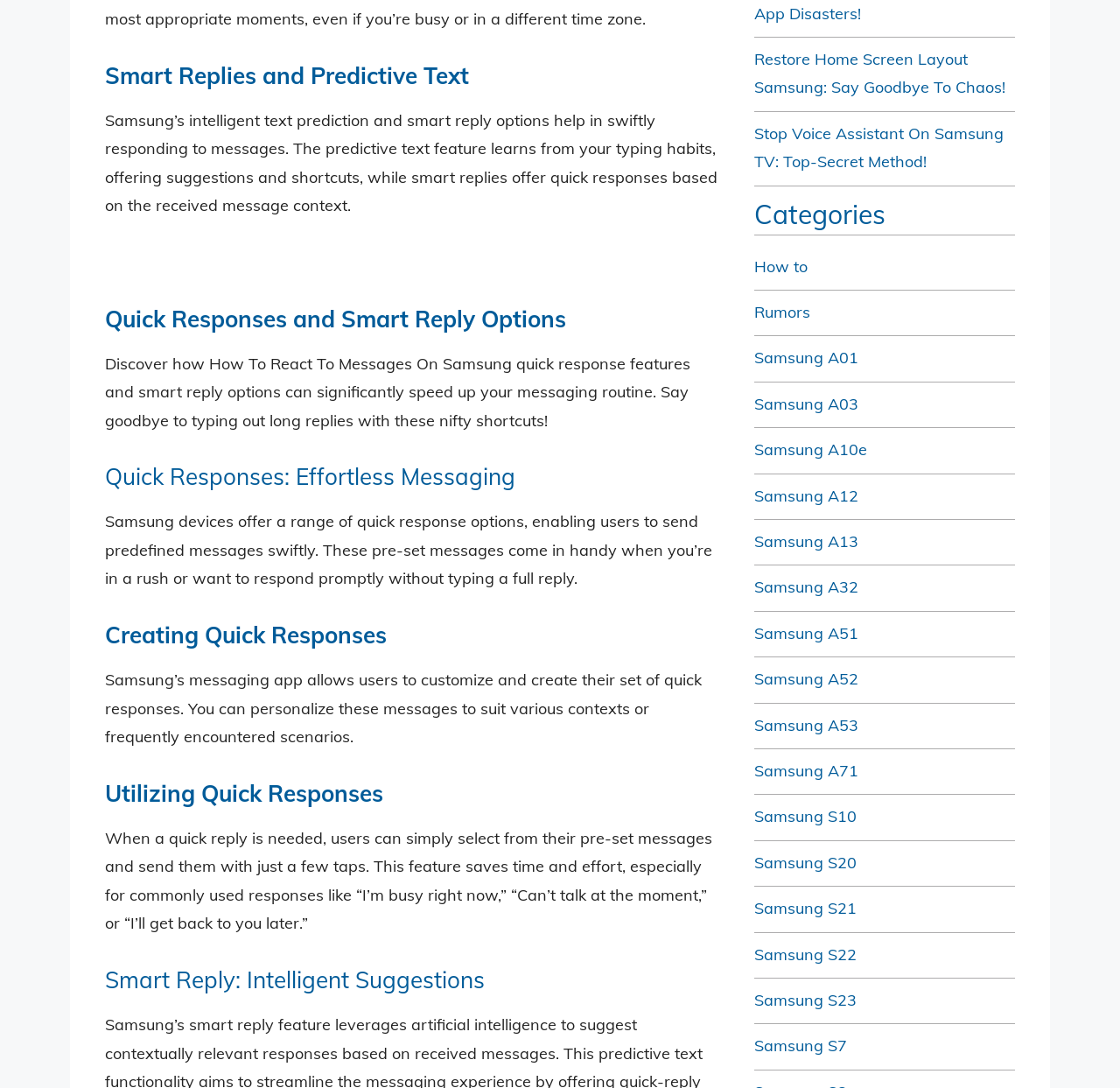Provide a brief response in the form of a single word or phrase:
What is the main topic of this webpage?

Smart Replies and Predictive Text